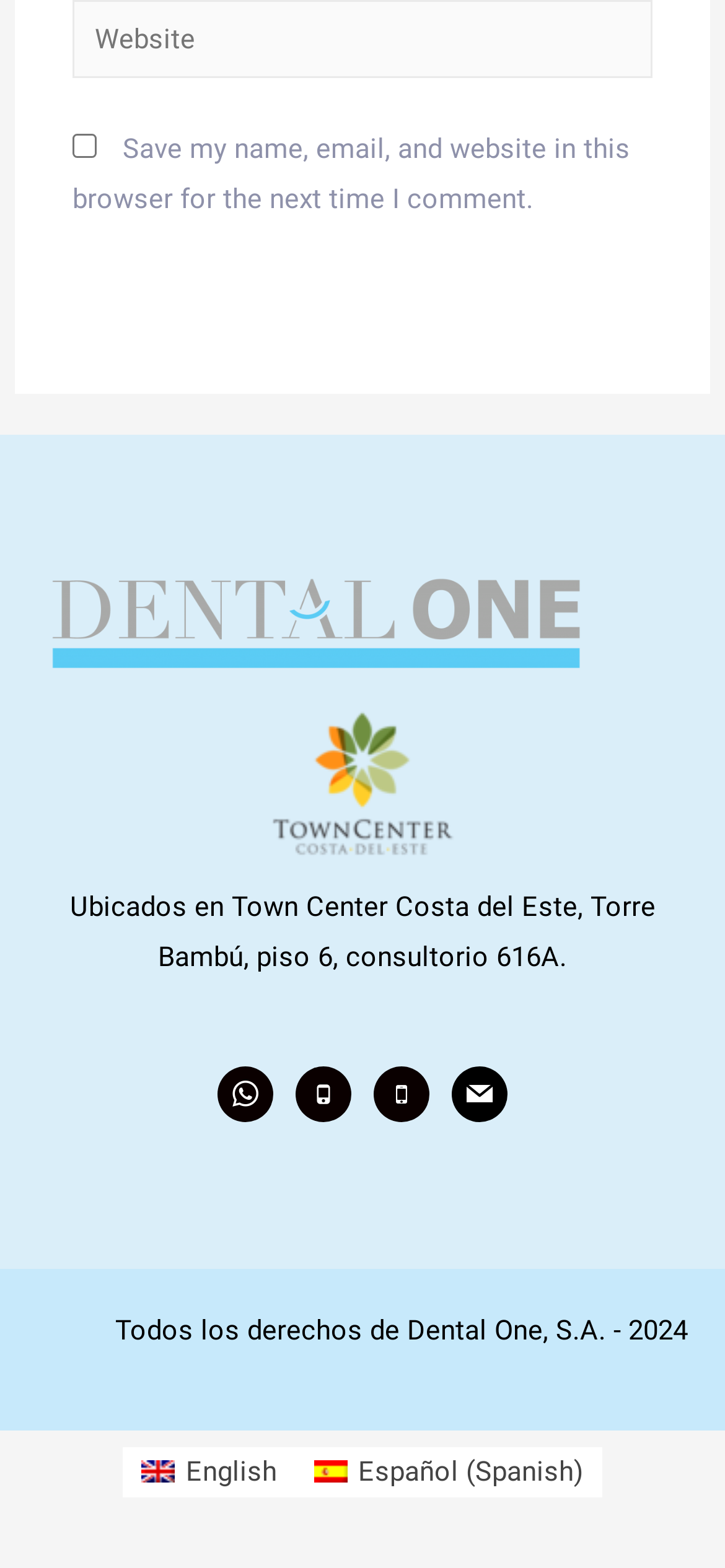Identify the bounding box for the UI element described as: "Español (Spanish)". Ensure the coordinates are four float numbers between 0 and 1, formatted as [left, top, right, bottom].

[0.408, 0.923, 0.83, 0.955]